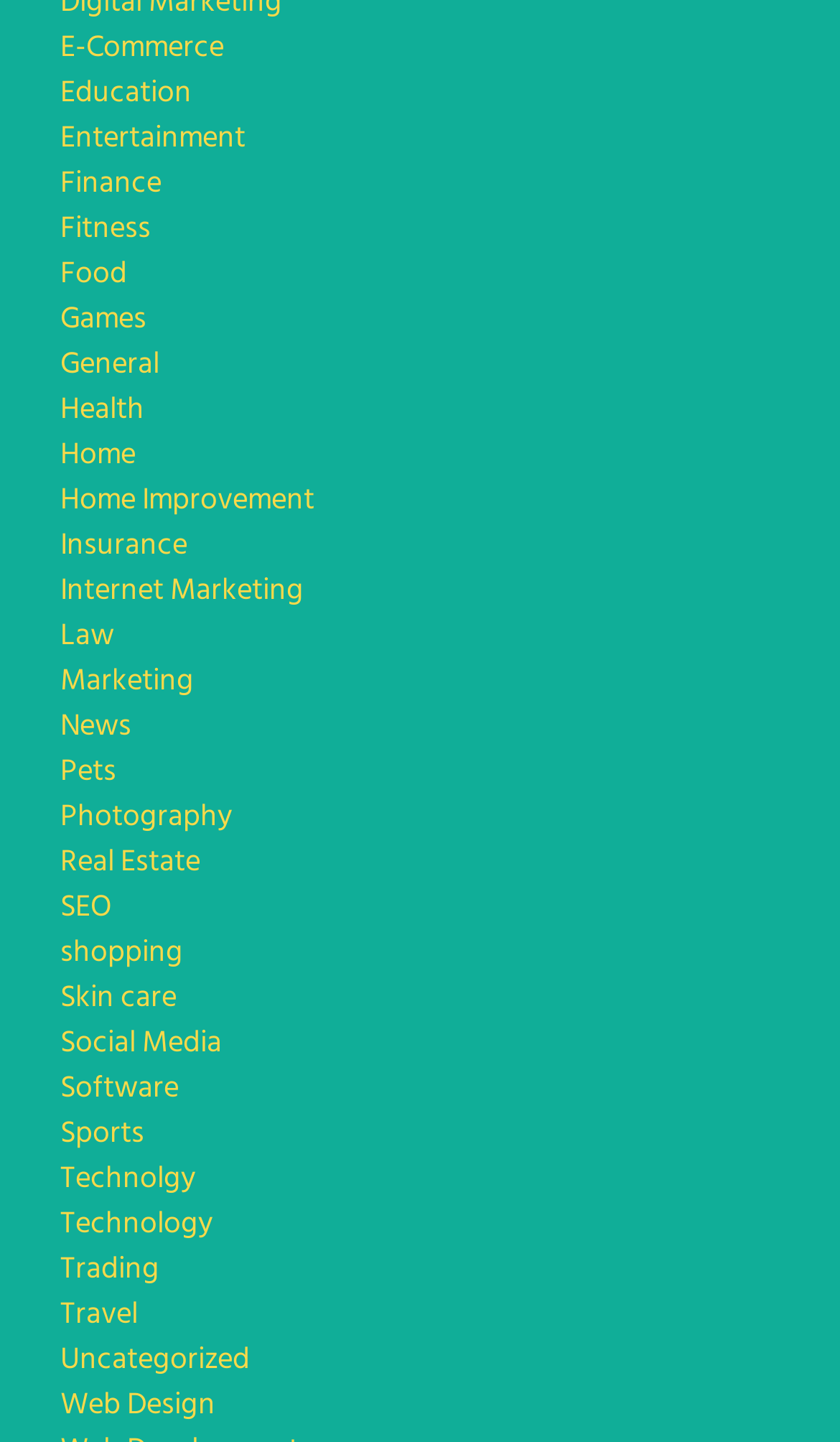How many categories are related to technology? Look at the image and give a one-word or short phrase answer.

Three